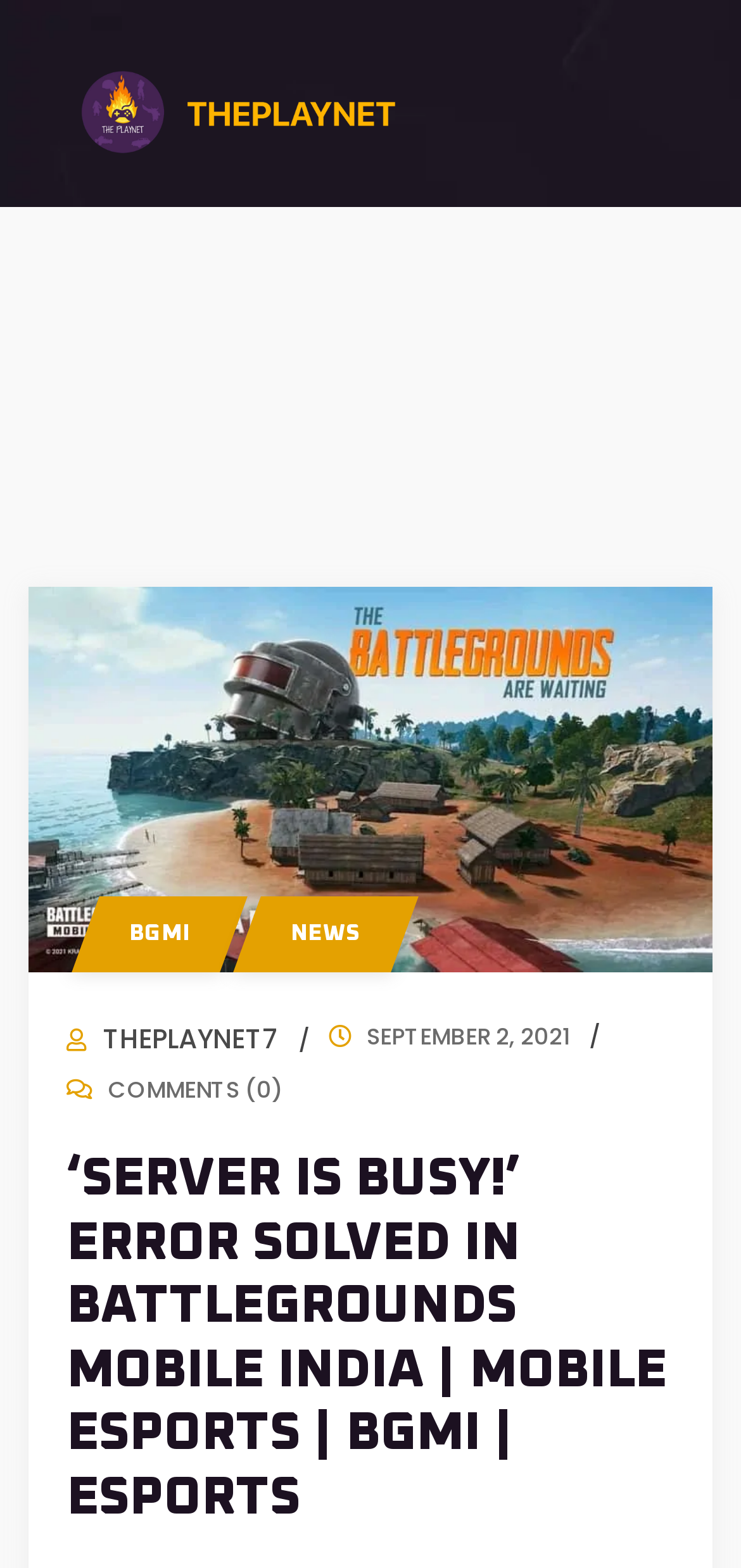Detail the various sections and features present on the webpage.

The webpage appears to be an article from ThePlayNet, a website focused on mobile esports and BGMI (Battlegrounds Mobile India). At the top of the page, there is a heading with the website's name, accompanied by a logo image. Below this, there is a large image that takes up most of the width of the page, with a caption or title "‘Server is Busy!’ Error Solved in Battlegrounds Mobile India | Mobile Esports | BGMI | Esports".

On the top-right side of the page, there are three links: "BGMI", "NEWS", and "THEPLAYNET7". Below these links, there is a date "SEPTEMBER 2, 2021" and a comment count "COMMENTS (0)".

The main content of the article is headed by a large heading that spans almost the entire width of the page, with the same title as the image caption. The article's content is not explicitly described in the accessibility tree, but it likely follows below this heading.